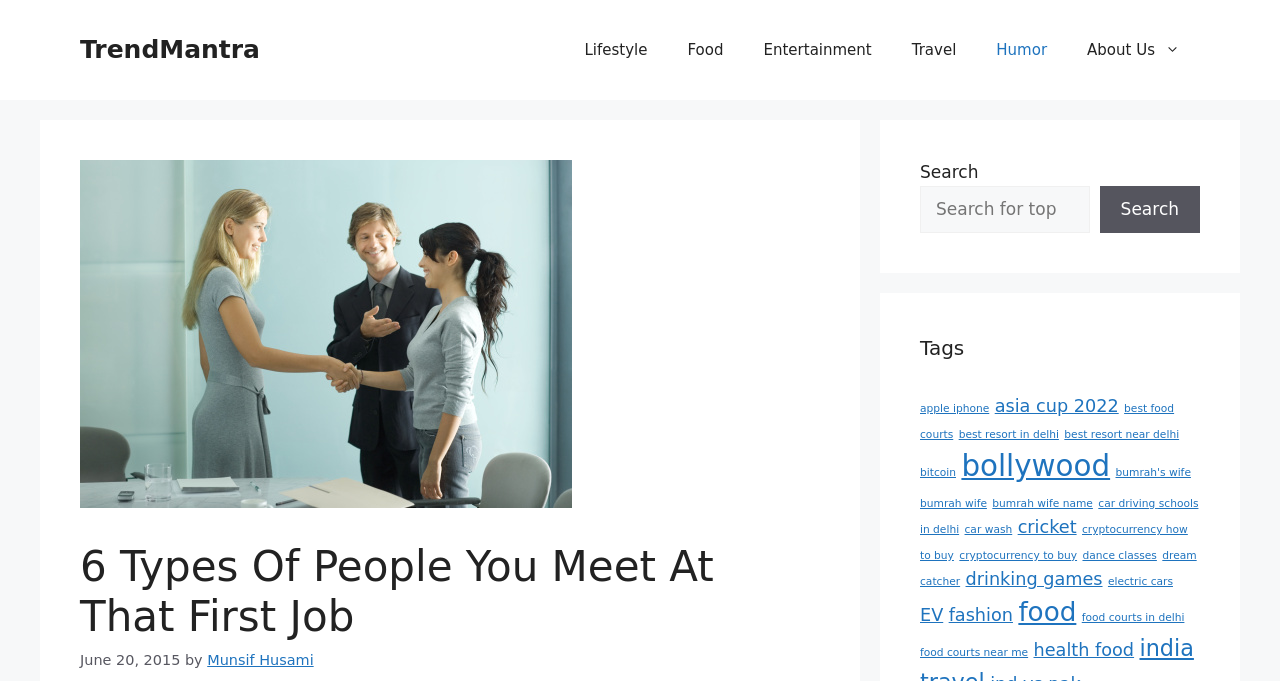What is the name of the website?
From the image, provide a succinct answer in one word or a short phrase.

TrendMantra